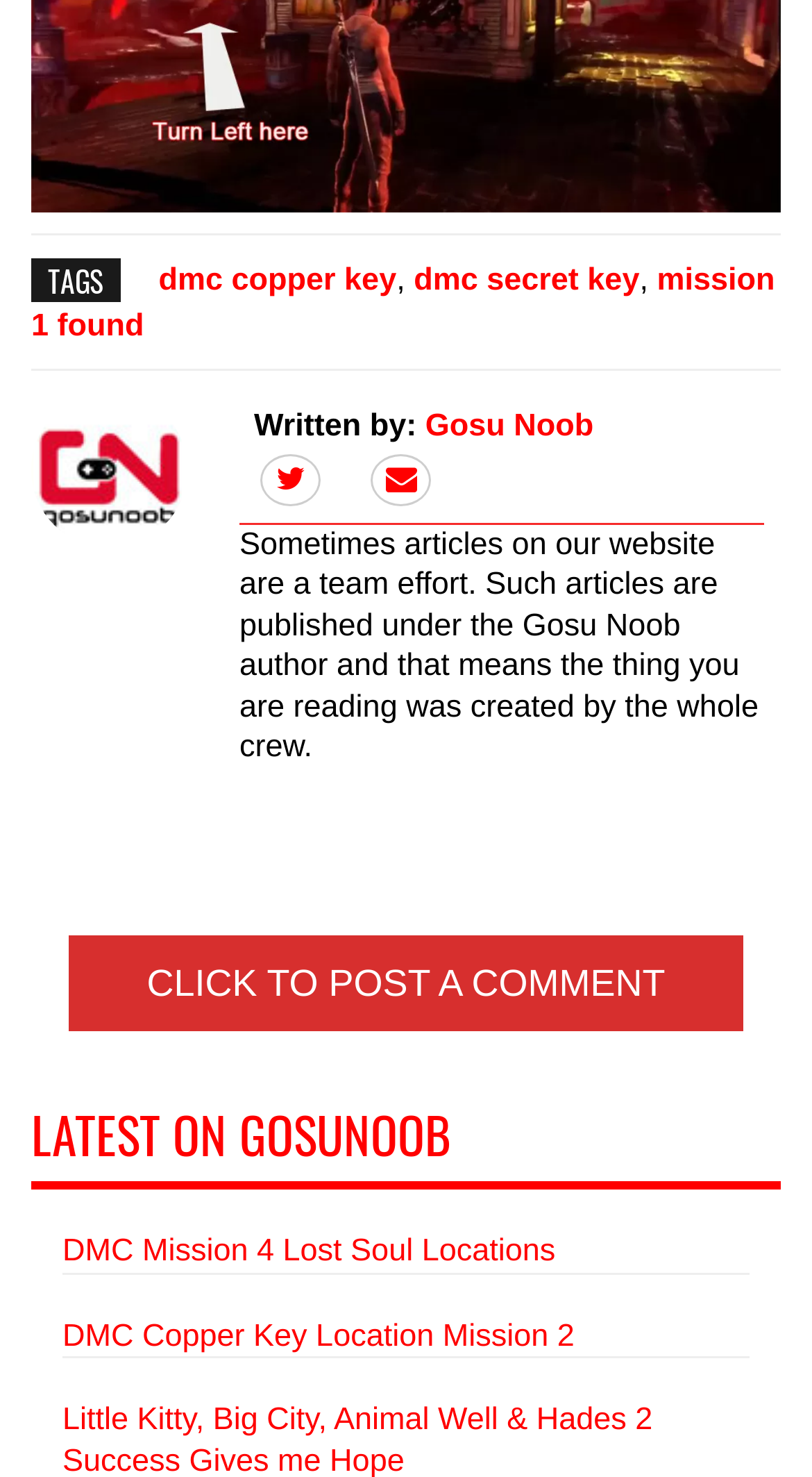What is the text above the comment section?
Carefully examine the image and provide a detailed answer to the question.

The text above the comment section can be found by looking at the static text element with the bounding box coordinates [0.181, 0.651, 0.819, 0.68], which says 'CLICK TO POST A COMMENT'.